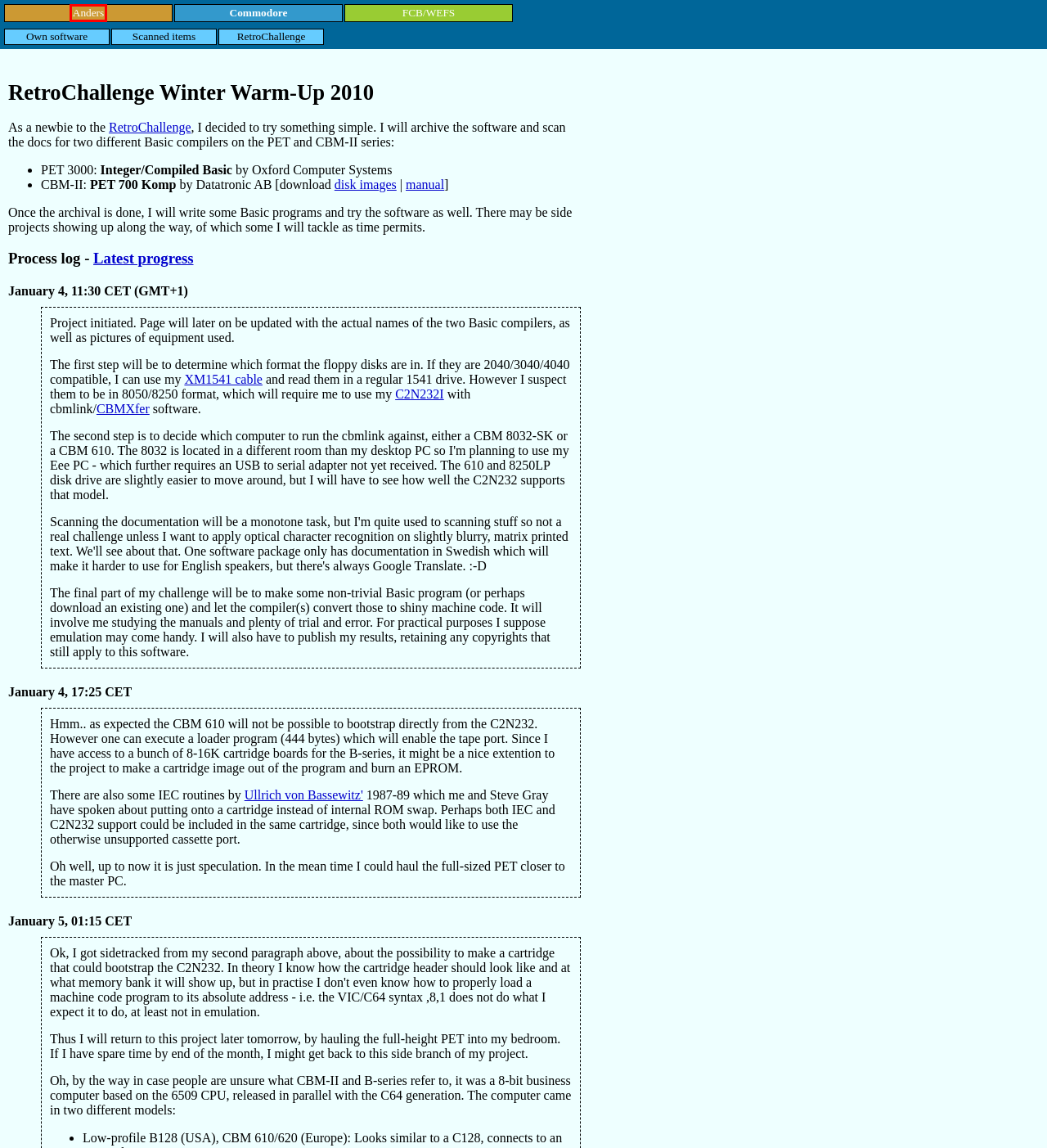You have a screenshot of a webpage with an element surrounded by a red bounding box. Choose the webpage description that best describes the new page after clicking the element inside the red bounding box. Here are the candidates:
A. The XM1541 multitask cable
B. Anders Carlsson
C. Scanned from magazines
D. My Commodore software
E. Marko Mäkelä’s old computers: C2N232 (RS-232 cassette interface)
F. FC Birkenhead - Homepage
G. CBMSTEVE.CA - Steve J. Gray's Homepage
H. Collection of Old Computers

B